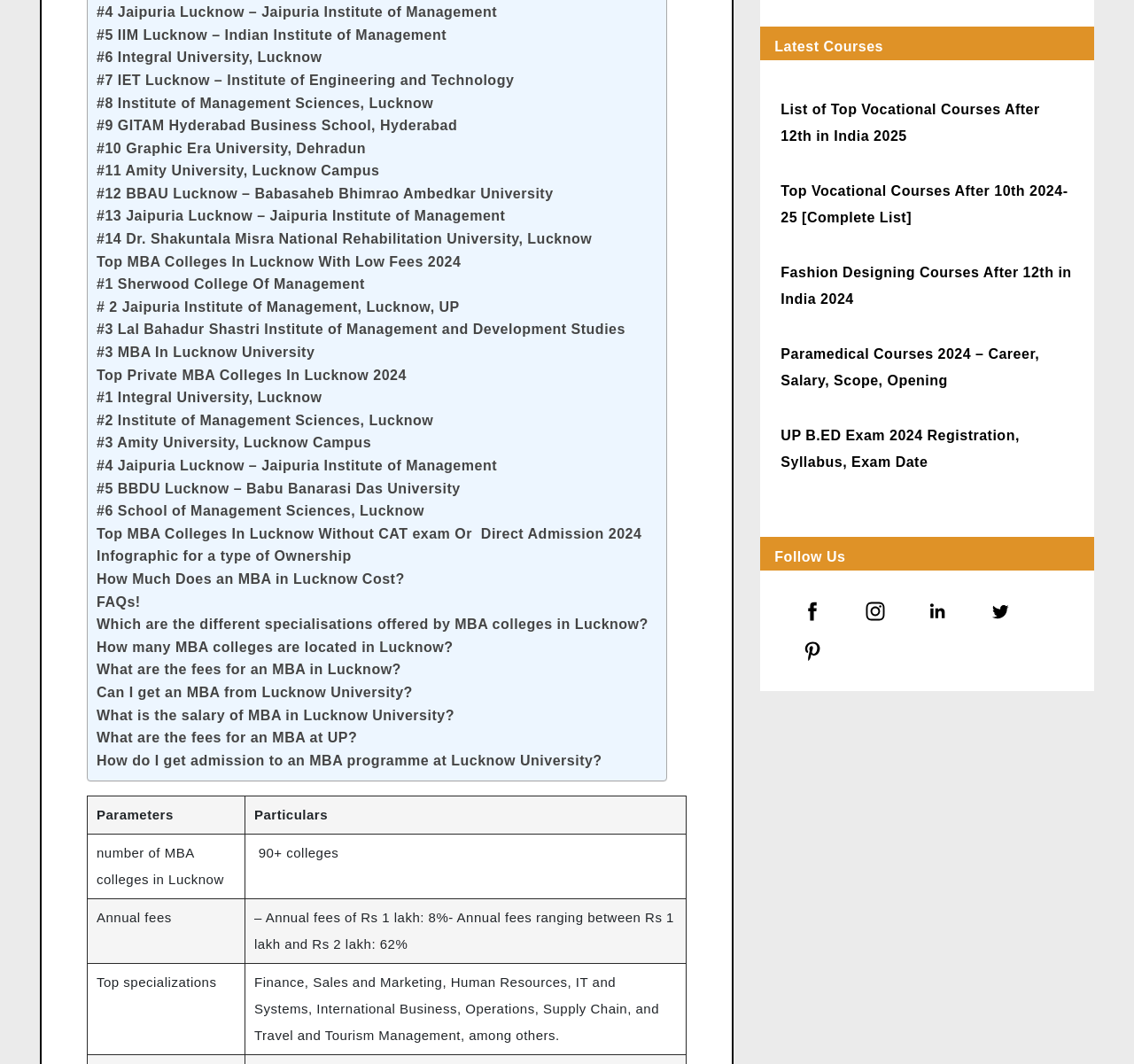Mark the bounding box of the element that matches the following description: "#1 Integral University, Lucknow".

[0.085, 0.363, 0.284, 0.385]